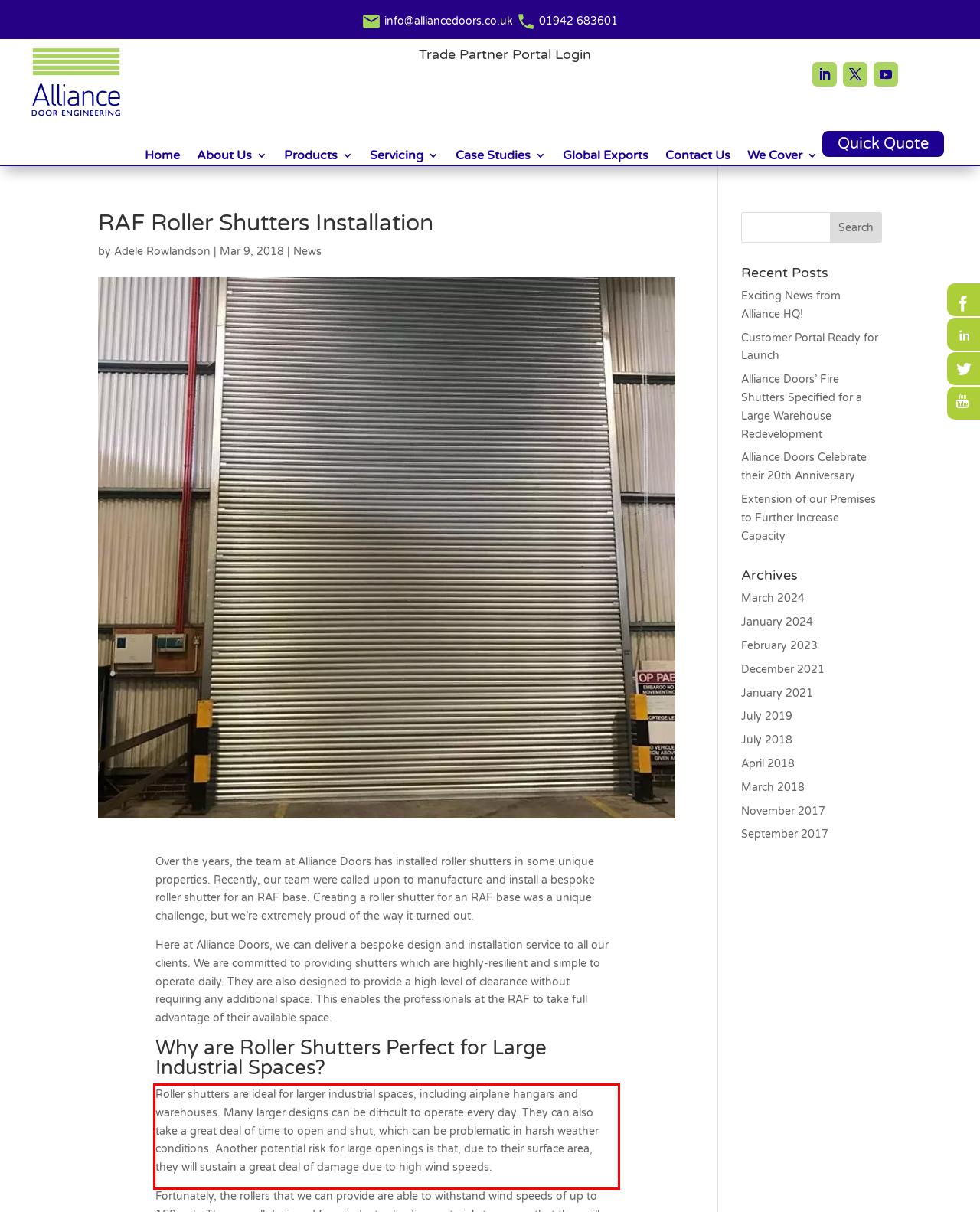You have a screenshot of a webpage with a UI element highlighted by a red bounding box. Use OCR to obtain the text within this highlighted area.

Roller shutters are ideal for larger industrial spaces, including airplane hangars and warehouses. Many larger designs can be difficult to operate every day. They can also take a great deal of time to open and shut, which can be problematic in harsh weather conditions. Another potential risk for large openings is that, due to their surface area, they will sustain a great deal of damage due to high wind speeds.